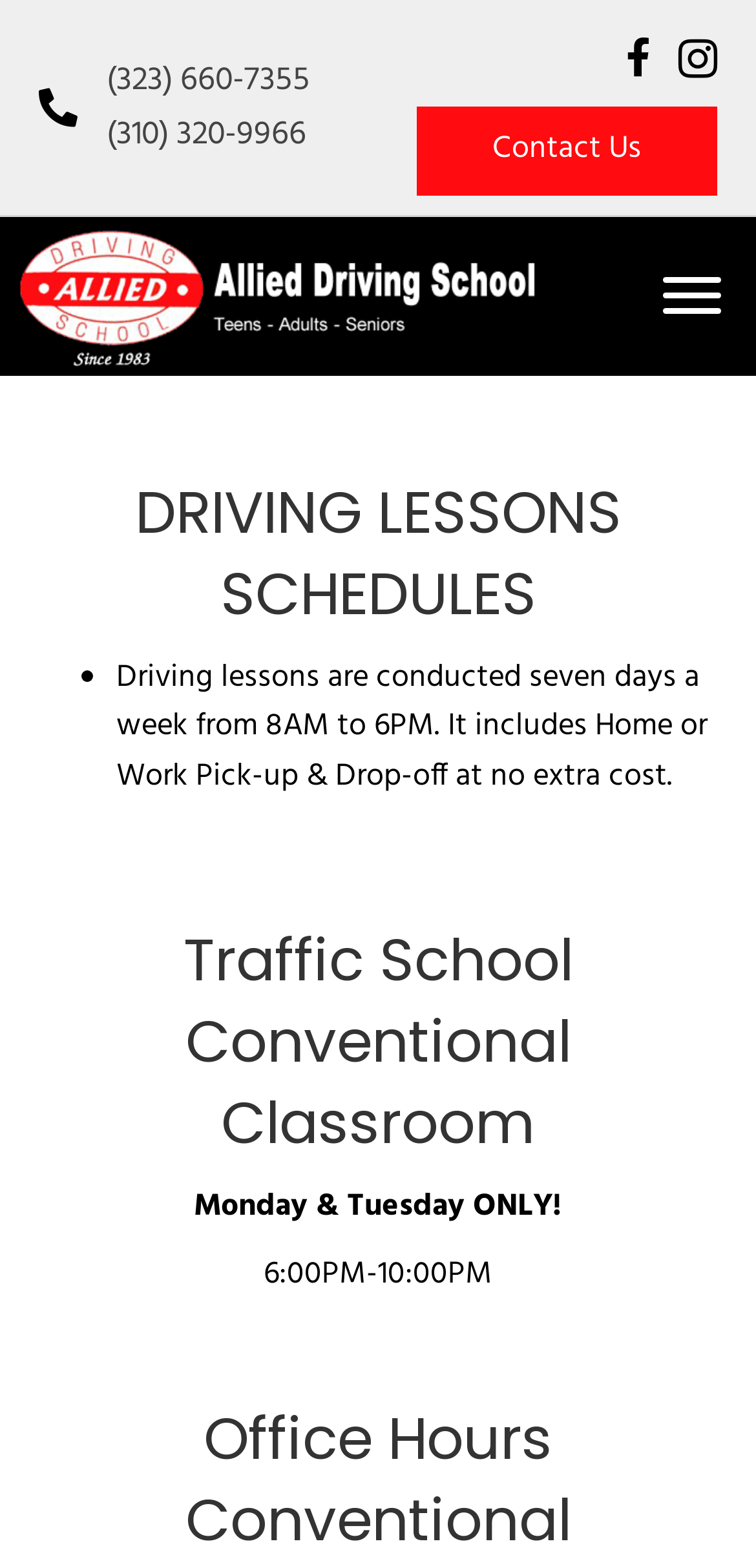Determine the bounding box coordinates (top-left x, top-left y, bottom-right x, bottom-right y) of the UI element described in the following text: aria-label="Menu"

[0.877, 0.178, 0.954, 0.2]